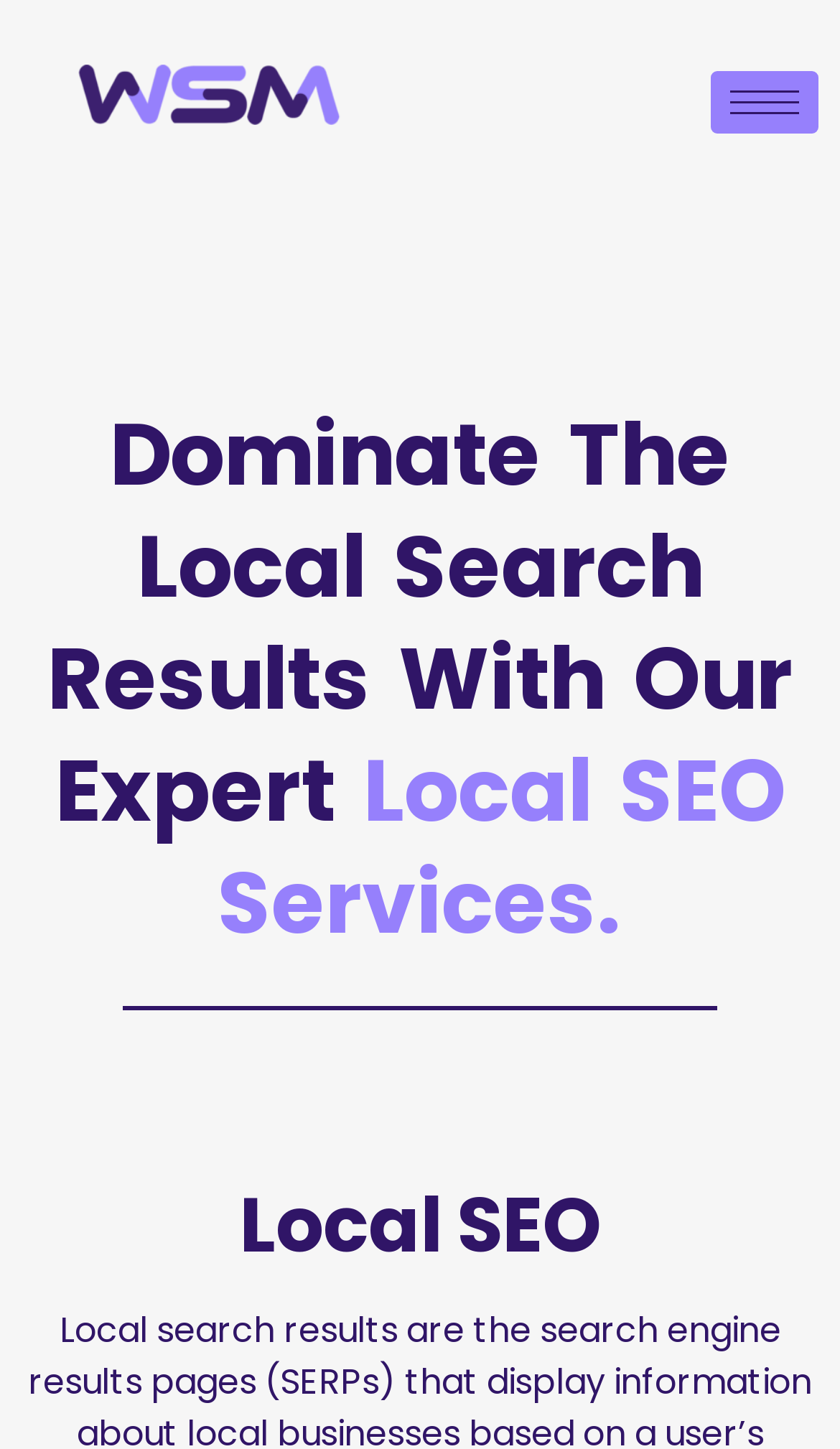From the element description: "parent_node: Our Services aria-label="hamburger-icon"", extract the bounding box coordinates of the UI element. The coordinates should be expressed as four float numbers between 0 and 1, in the order [left, top, right, bottom].

[0.846, 0.049, 0.974, 0.092]